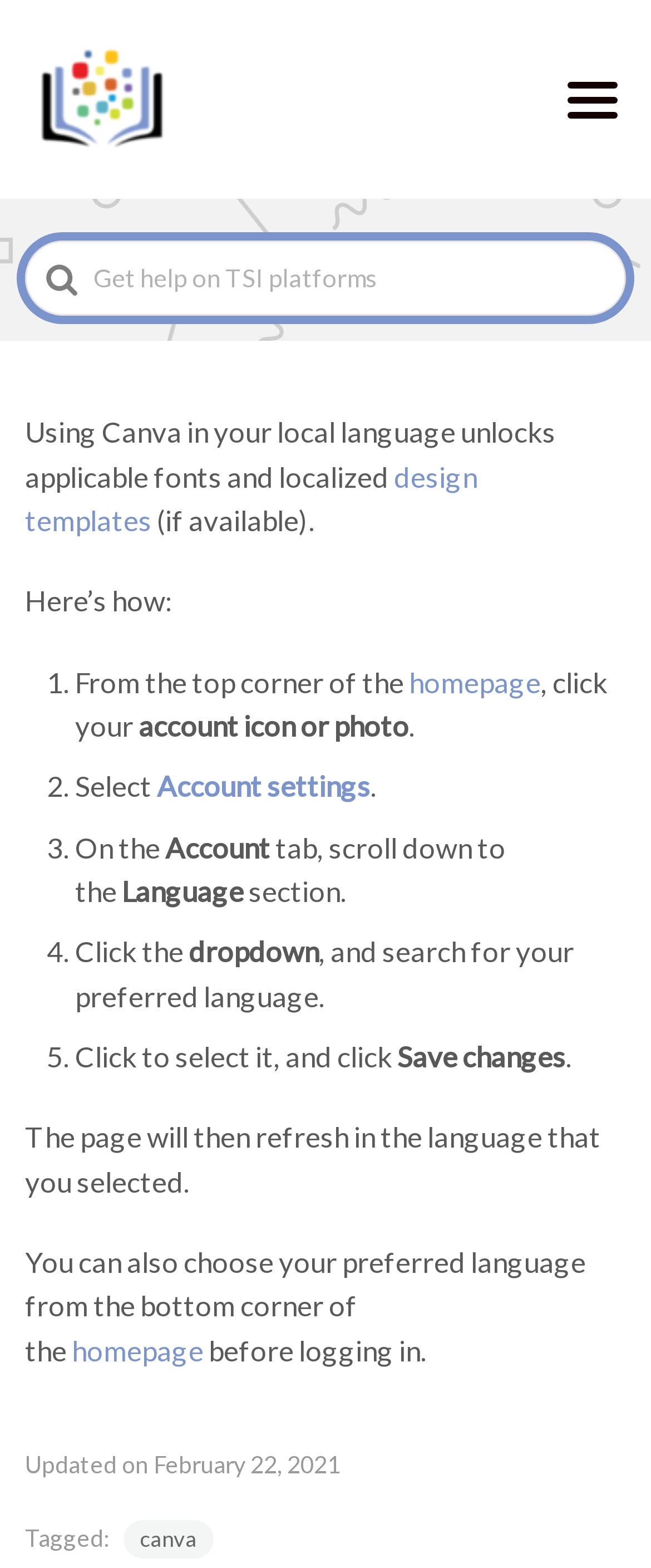By analyzing the image, answer the following question with a detailed response: What is the purpose of this webpage?

Based on the webpage content, it appears that the purpose of this webpage is to guide users on how to change their language settings in Canva, a design platform. The webpage provides step-by-step instructions on how to select a preferred language and save changes.